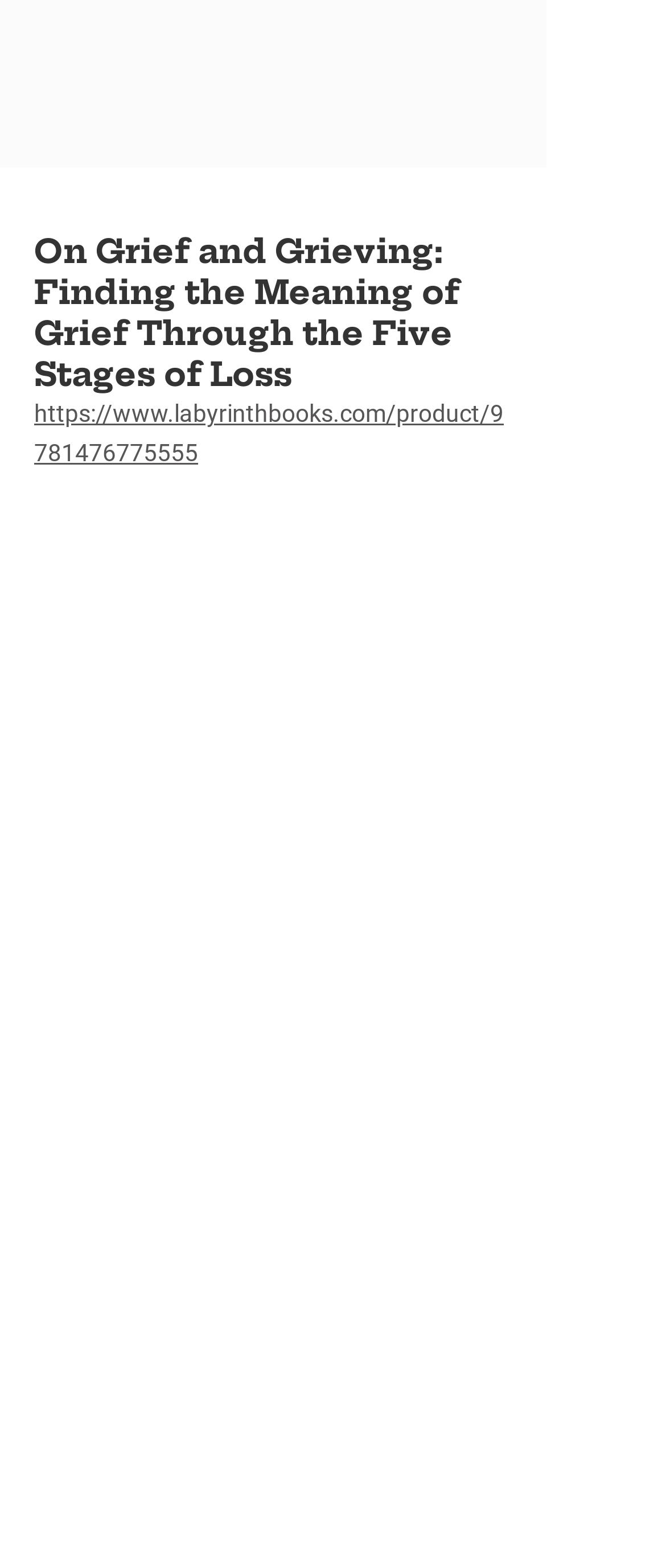Provide a brief response to the question using a single word or phrase: 
What is the phone number of the funeral home?

(609) 695-1868